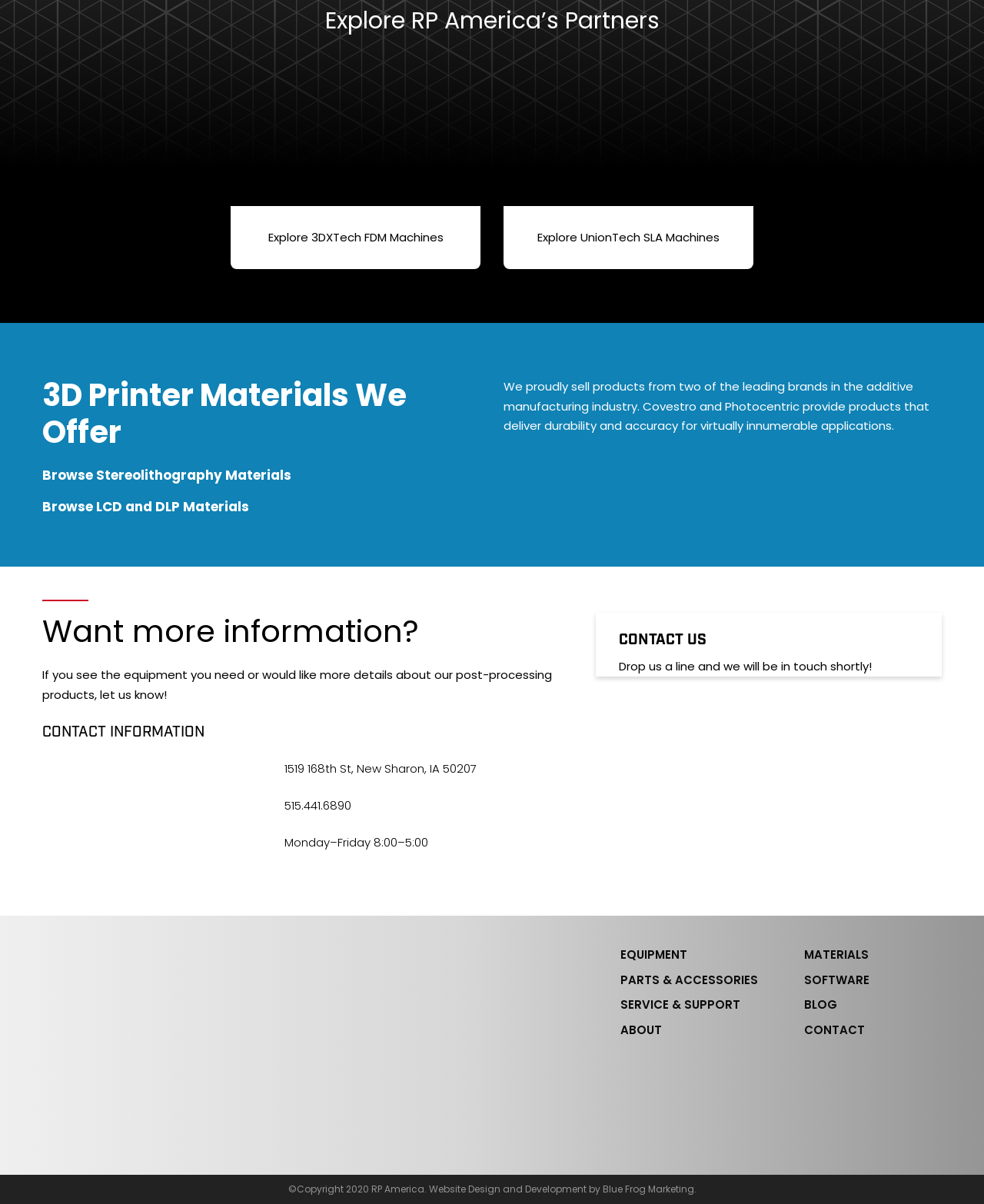Please find and report the bounding box coordinates of the element to click in order to perform the following action: "Contact RP America". The coordinates should be expressed as four float numbers between 0 and 1, in the format [left, top, right, bottom].

[0.289, 0.63, 0.484, 0.647]